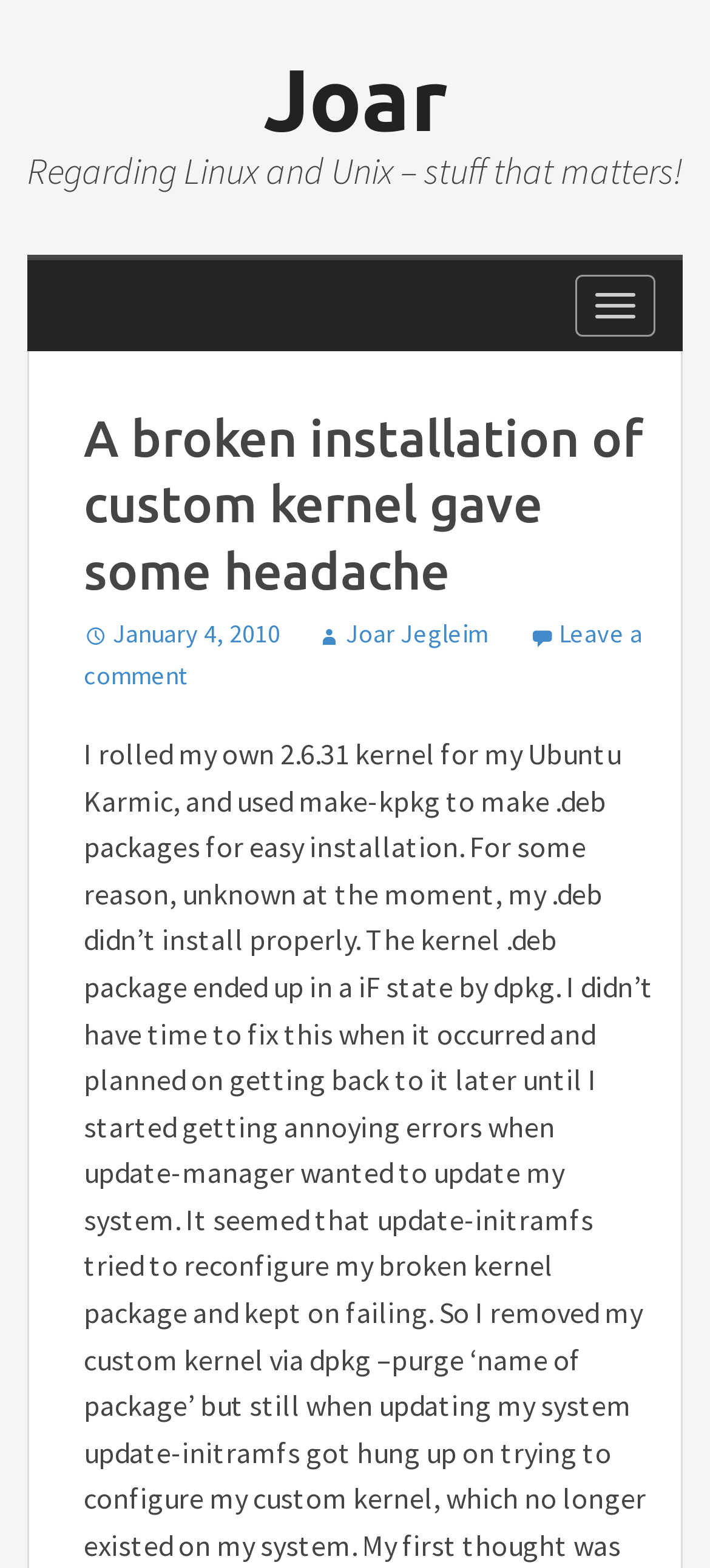What is the topic of this website?
From the screenshot, provide a brief answer in one word or phrase.

Linux and Unix